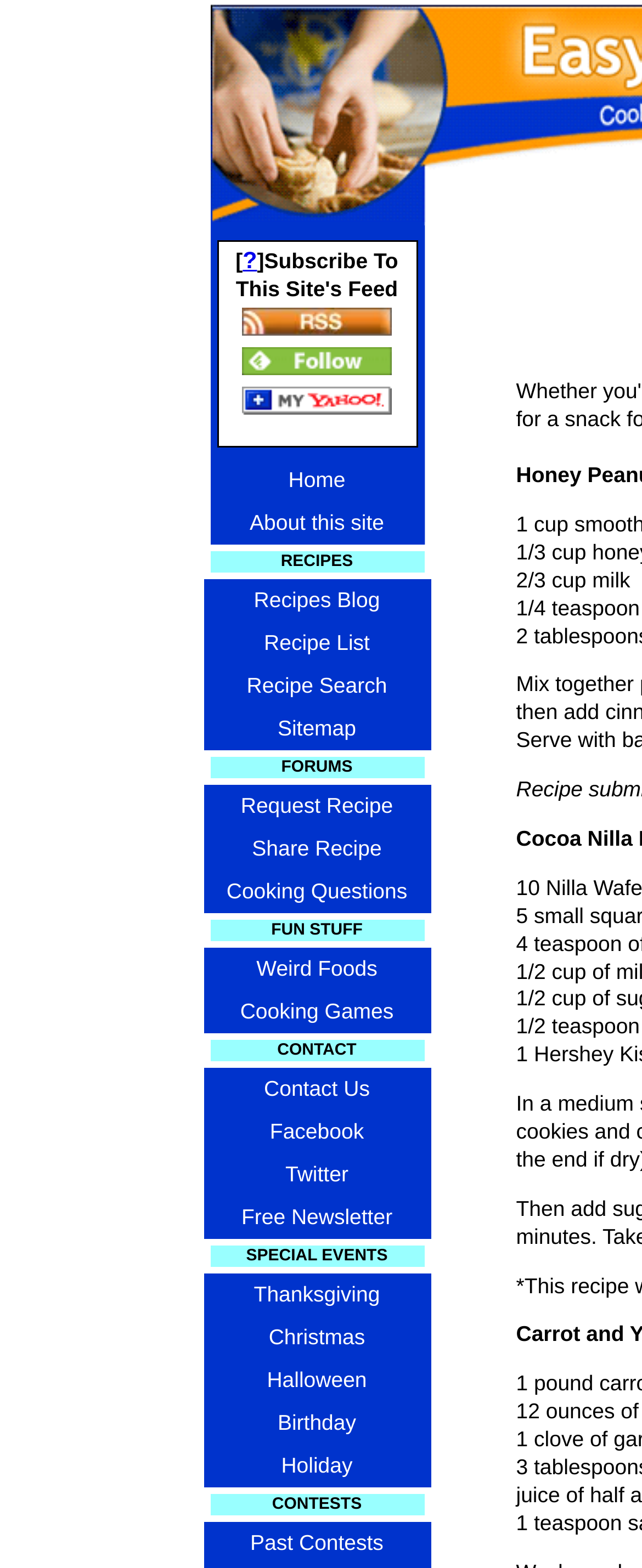Please identify the bounding box coordinates of where to click in order to follow the instruction: "Click on the 'Home' link".

[0.327, 0.292, 0.66, 0.32]